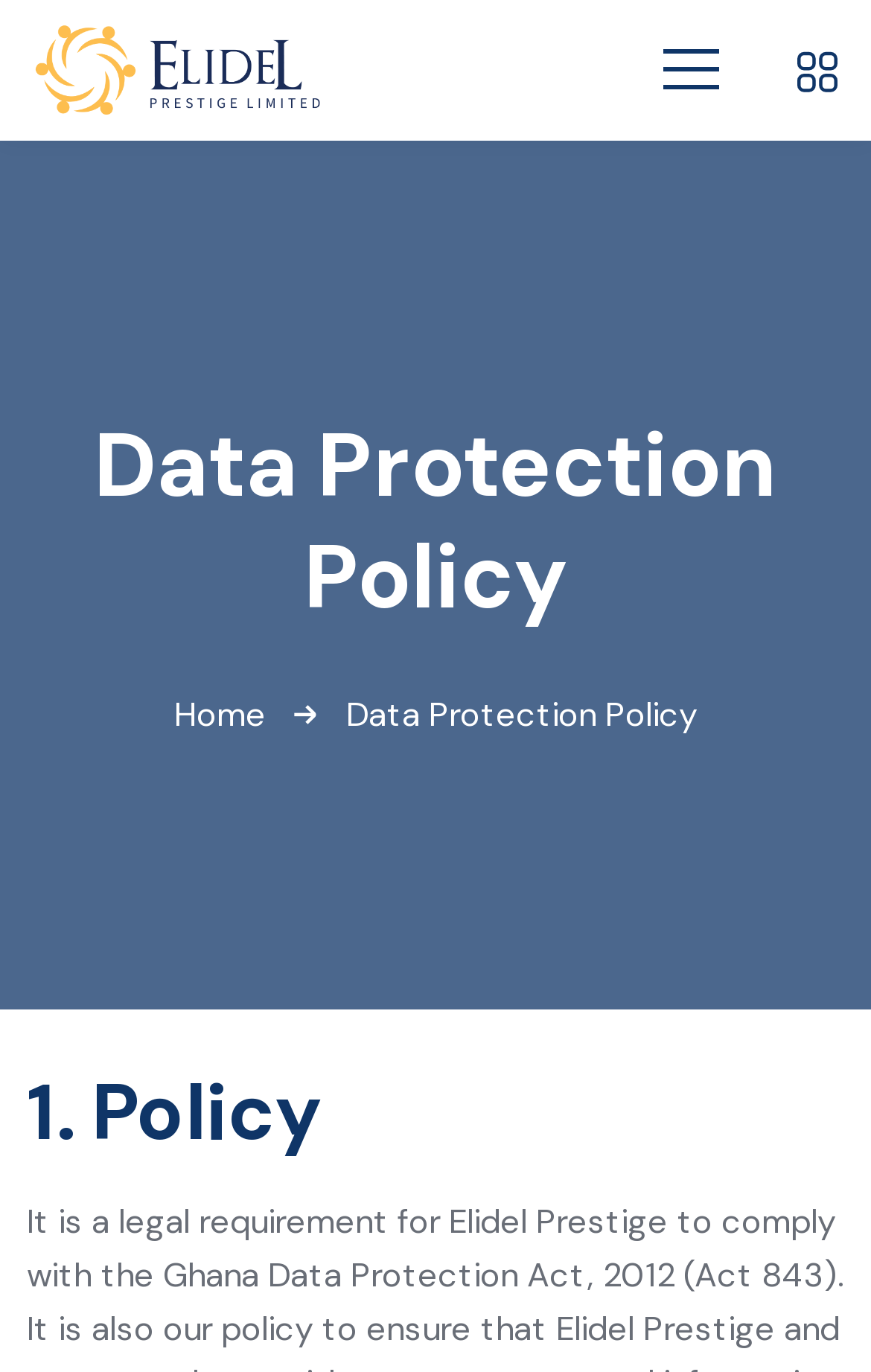Give a short answer to this question using one word or a phrase:
How many links are there in the top section?

2